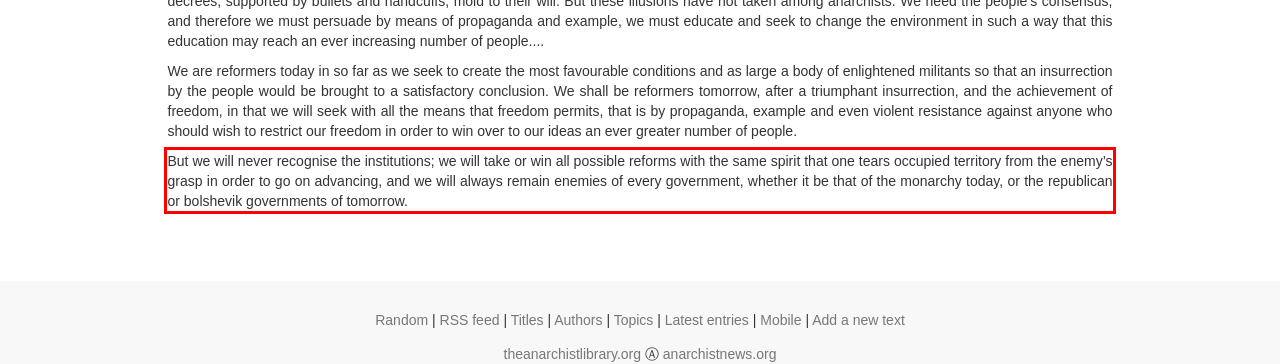Please examine the screenshot of the webpage and read the text present within the red rectangle bounding box.

But we will never recognise the institutions; we will take or win all possible reforms with the same spirit that one tears occupied territory from the enemy’s grasp in order to go on advancing, and we will always remain enemies of every government, whether it be that of the monarchy today, or the republican or bolshevik governments of tomorrow.